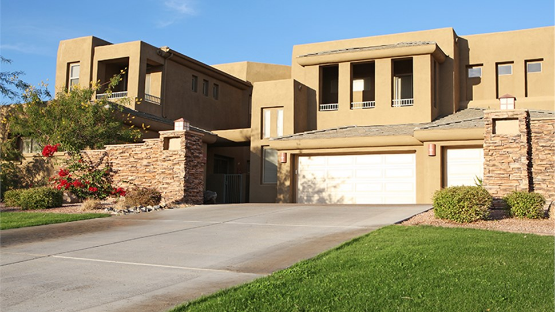How many garage doors are there?
From the screenshot, supply a one-word or short-phrase answer.

Three